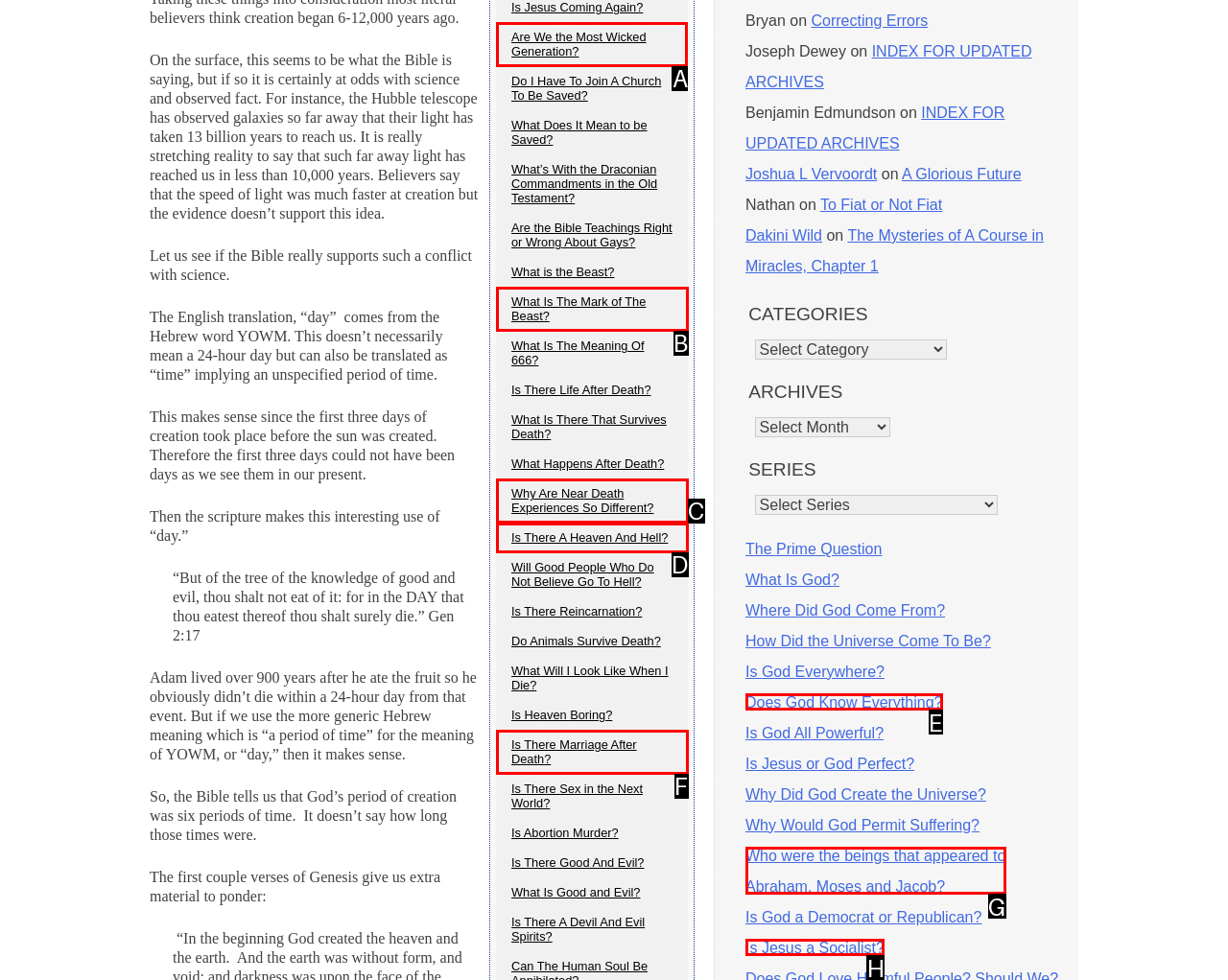Select the letter of the UI element that matches this task: Click on the link 'Are We the Most Wicked Generation?'
Provide the answer as the letter of the correct choice.

A